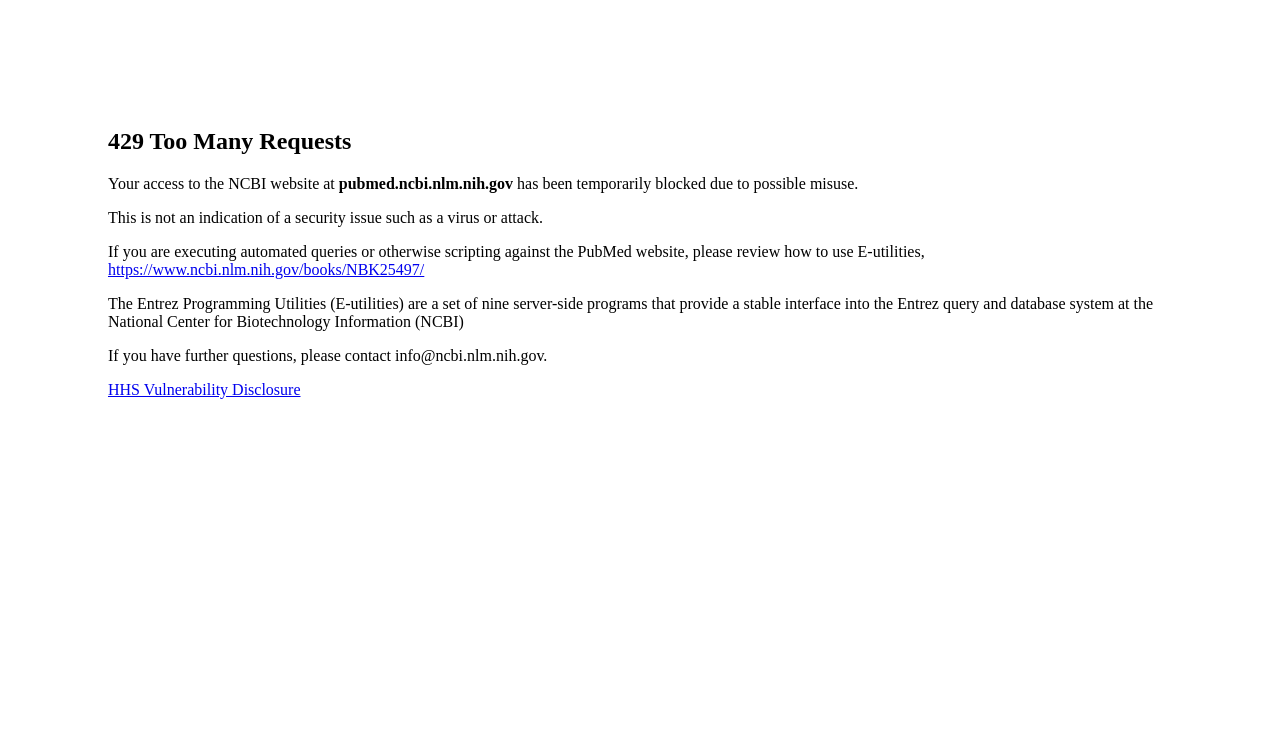Using the description "https://www.ncbi.nlm.nih.gov/books/NBK25497/", predict the bounding box of the relevant HTML element.

[0.084, 0.355, 0.331, 0.378]